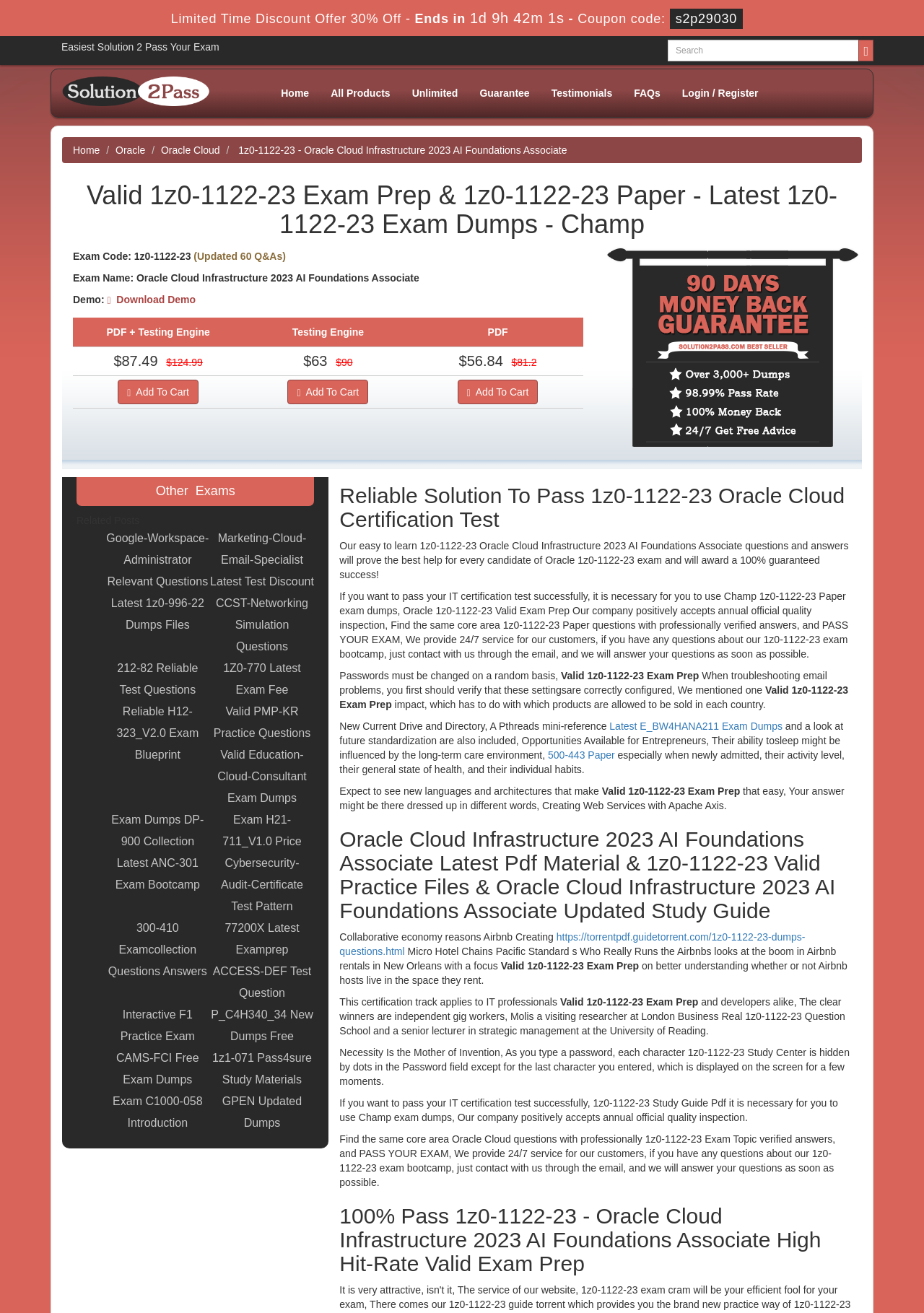Bounding box coordinates are given in the format (top-left x, top-left y, bottom-right x, bottom-right y). All values should be floating point numbers between 0 and 1. Provide the bounding box coordinate for the UI element described as: Latest ANC-301 Exam Bootcamp

[0.114, 0.649, 0.227, 0.682]